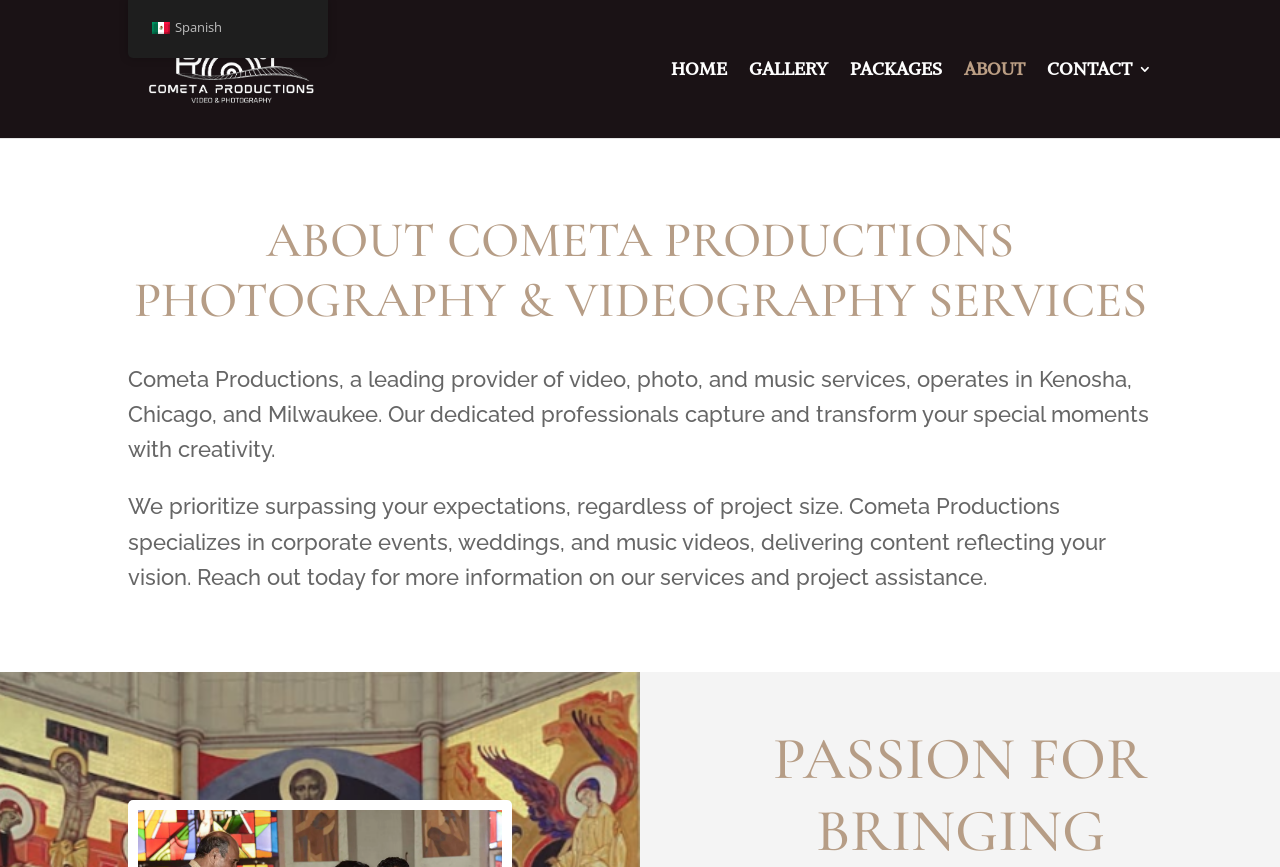What is the main heading of this webpage? Please extract and provide it.

ABOUT COMETA PRODUCTIONS PHOTOGRAPHY & VIDEOGRAPHY SERVICES